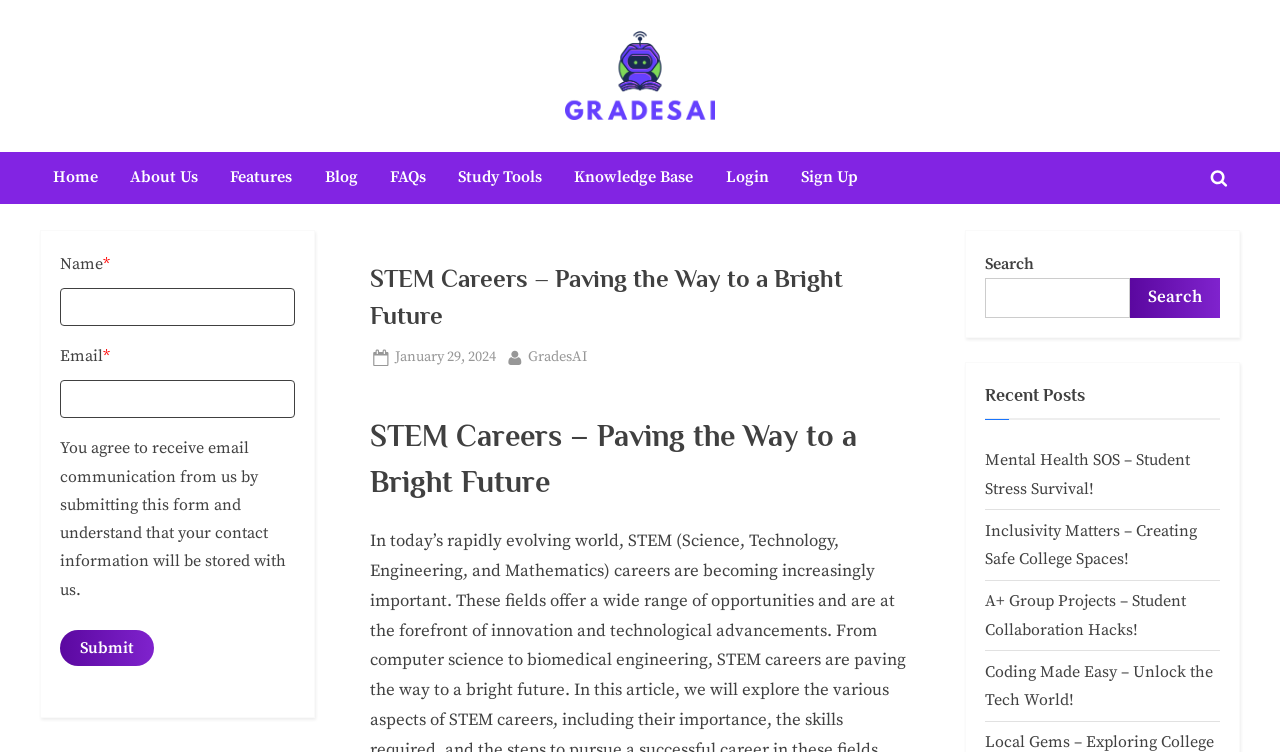Please identify the bounding box coordinates of the element that needs to be clicked to perform the following instruction: "Click the 'Home' link".

[0.031, 0.202, 0.087, 0.272]